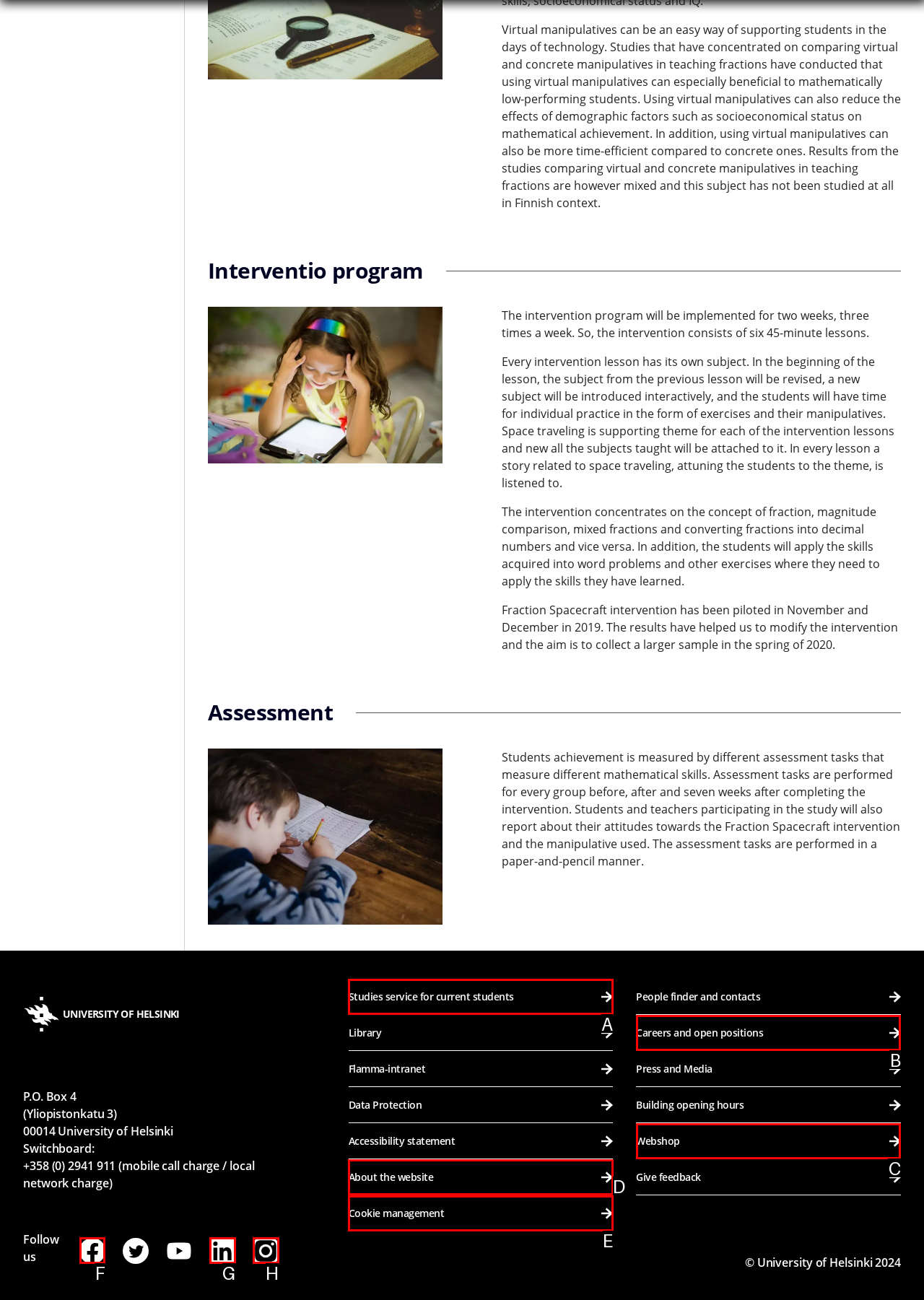Select the letter of the UI element that matches this task: Follow us on Facebook
Provide the answer as the letter of the correct choice.

F